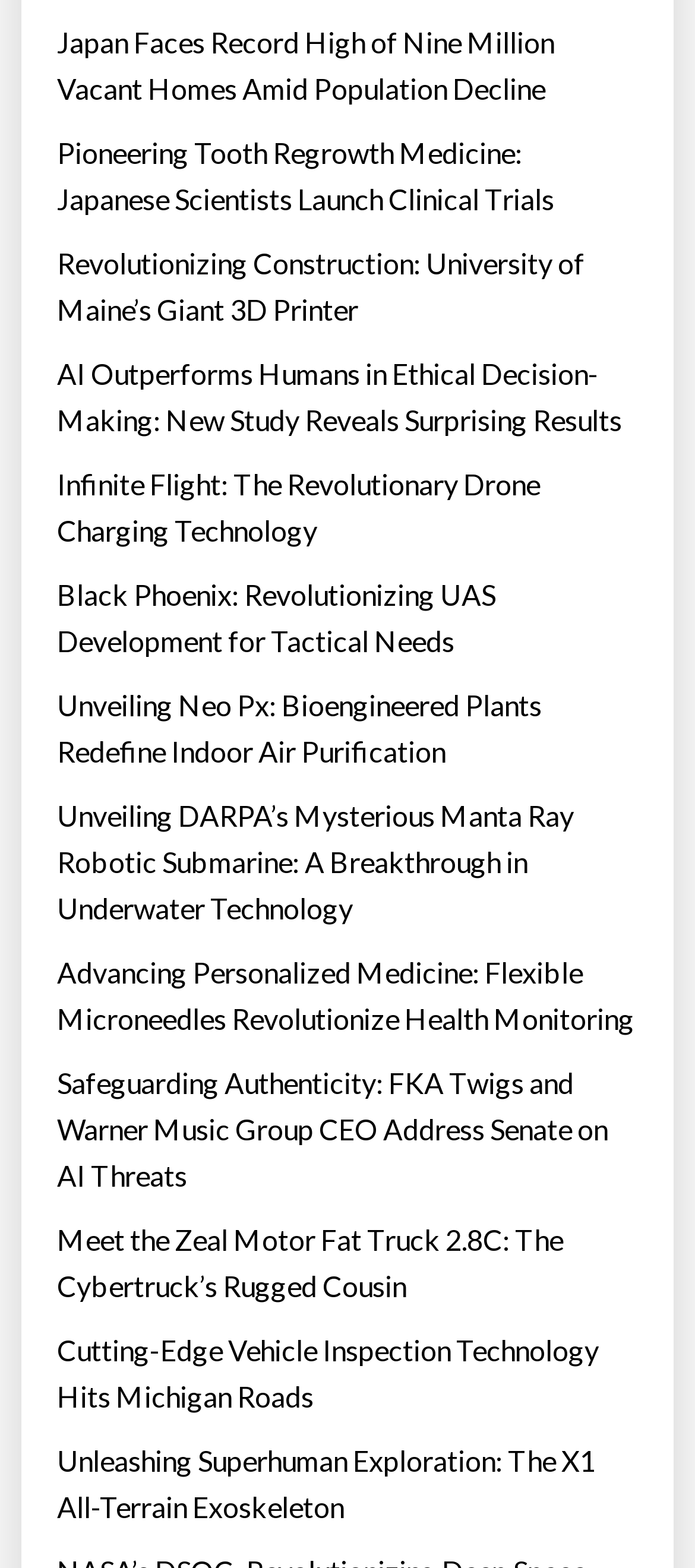Are the article titles in alphabetical order?
Based on the screenshot, provide a one-word or short-phrase response.

No